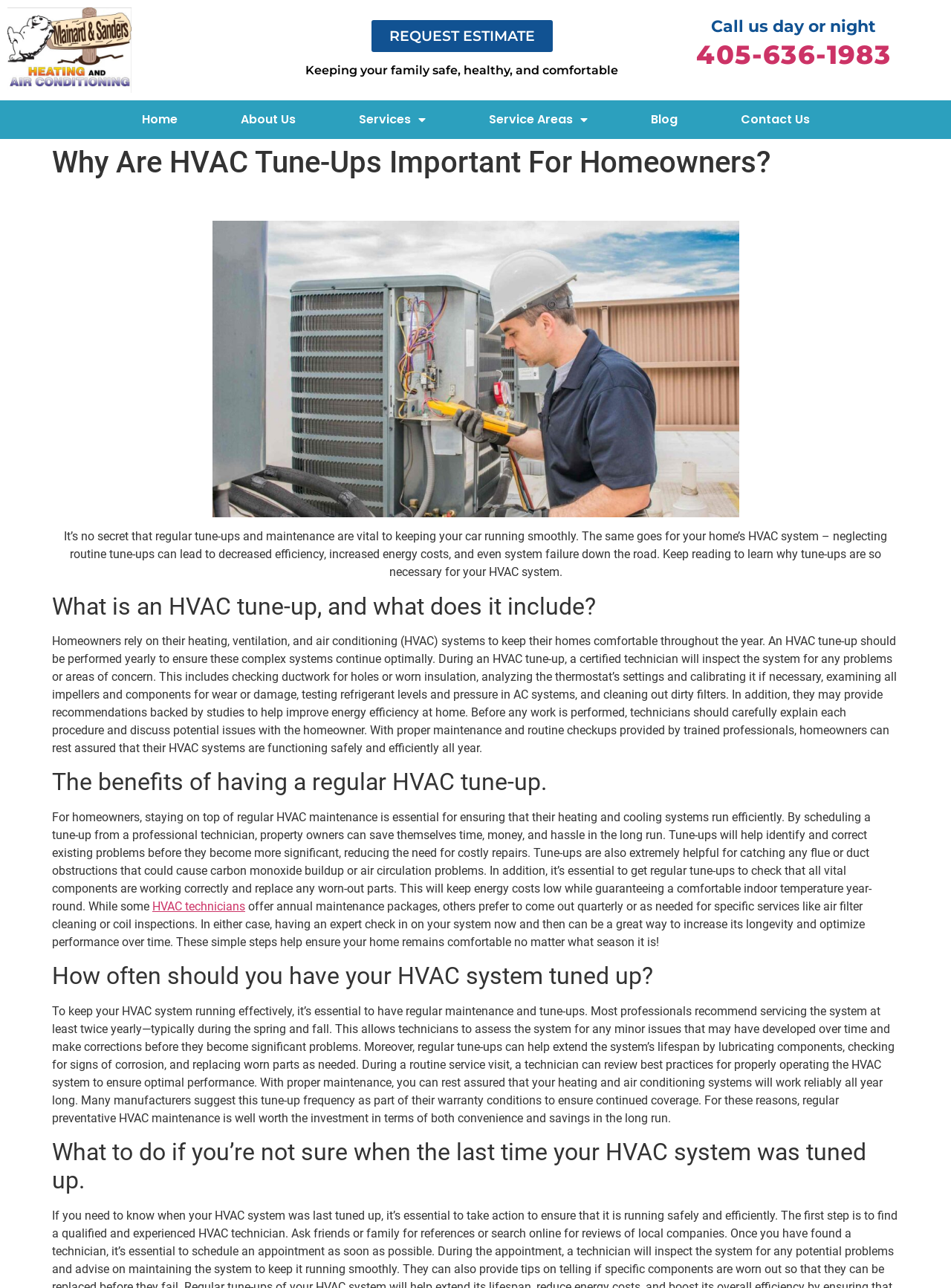Using the information from the screenshot, answer the following question thoroughly:
How often should HVAC system be tuned up?

According to the webpage, most professionals recommend servicing the HVAC system at least twice yearly, typically during the spring and fall, to keep it running effectively and extend its lifespan.